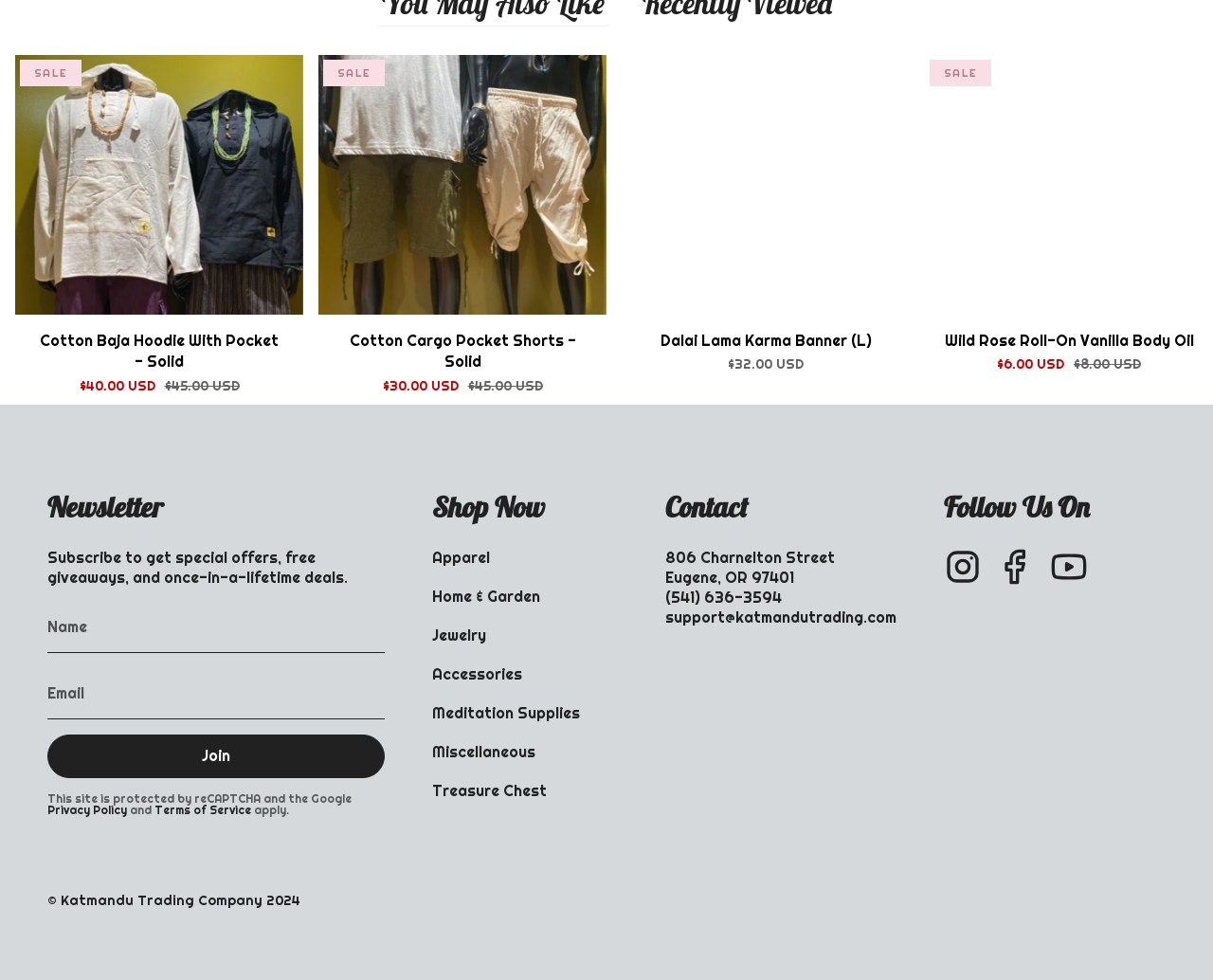Can you specify the bounding box coordinates for the region that should be clicked to fulfill this instruction: "Shop Apparel".

[0.356, 0.559, 0.404, 0.58]